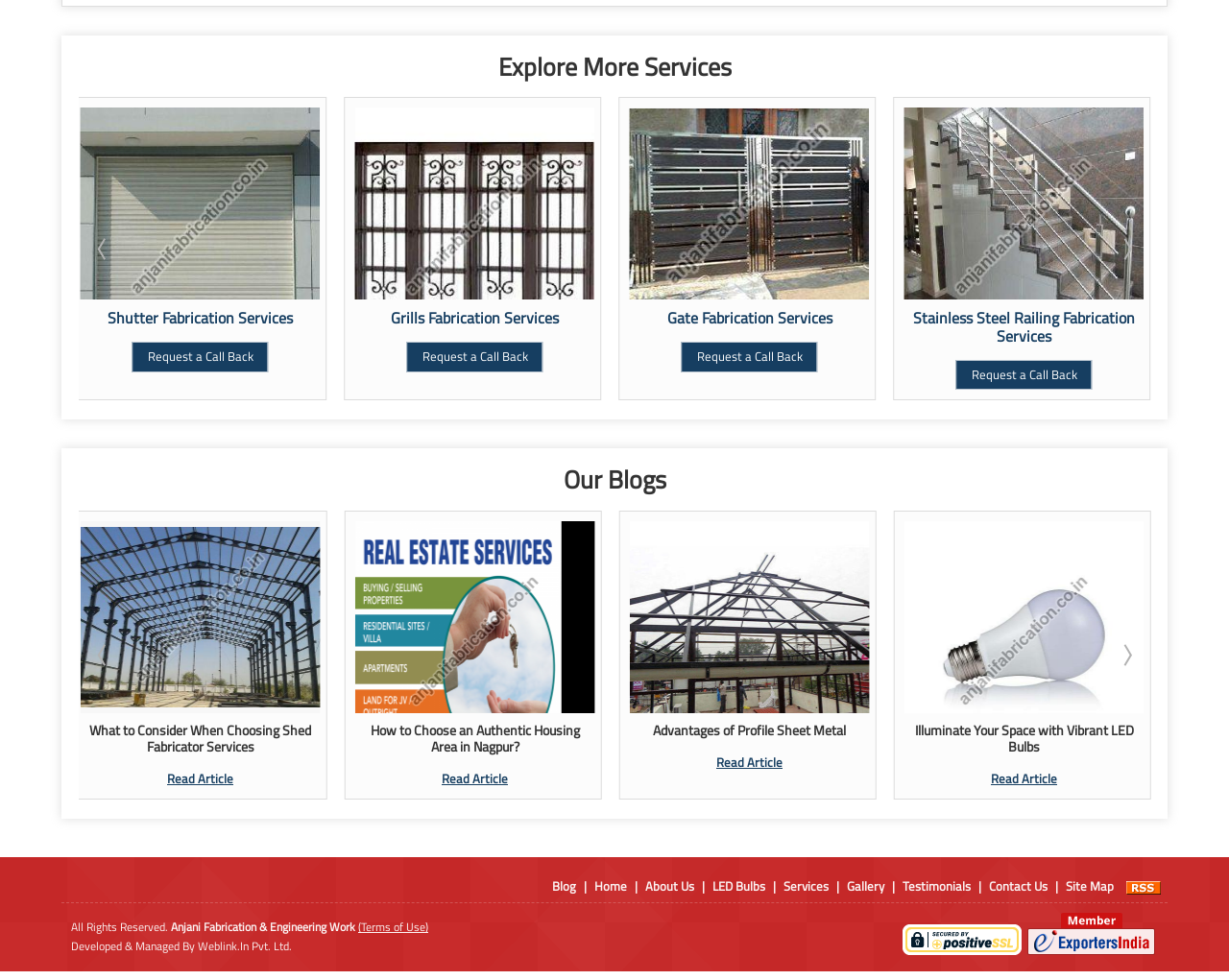Use a single word or phrase to respond to the question:
What is the purpose of the 'Request a Call Back' links?

To request a call back